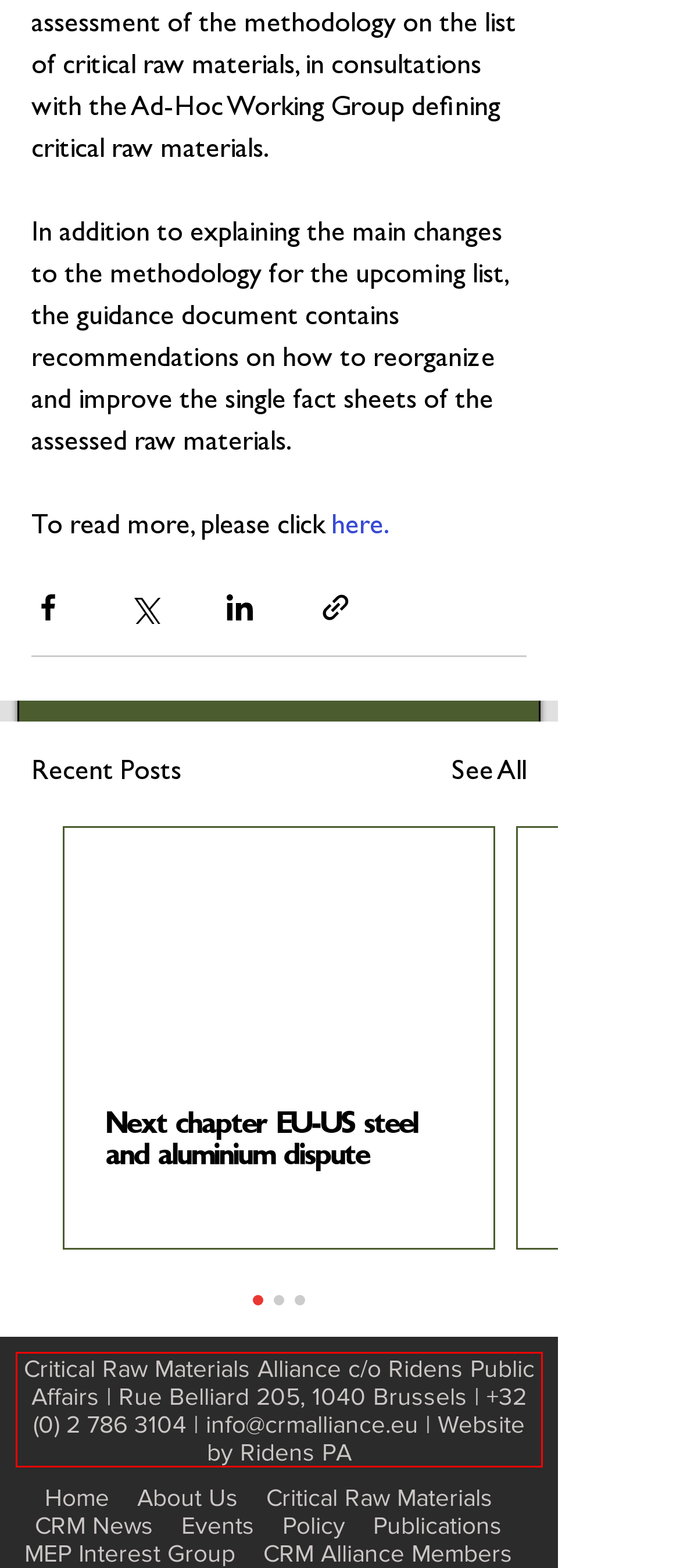Please recognize and transcribe the text located inside the red bounding box in the webpage image.

Critical Raw Materials Alliance c/o Ridens Public Affairs | Rue Belliard 205, 1040 Brussels | +32 (0) 2 786 3104 | info@crmalliance.eu | Website by Ridens PA